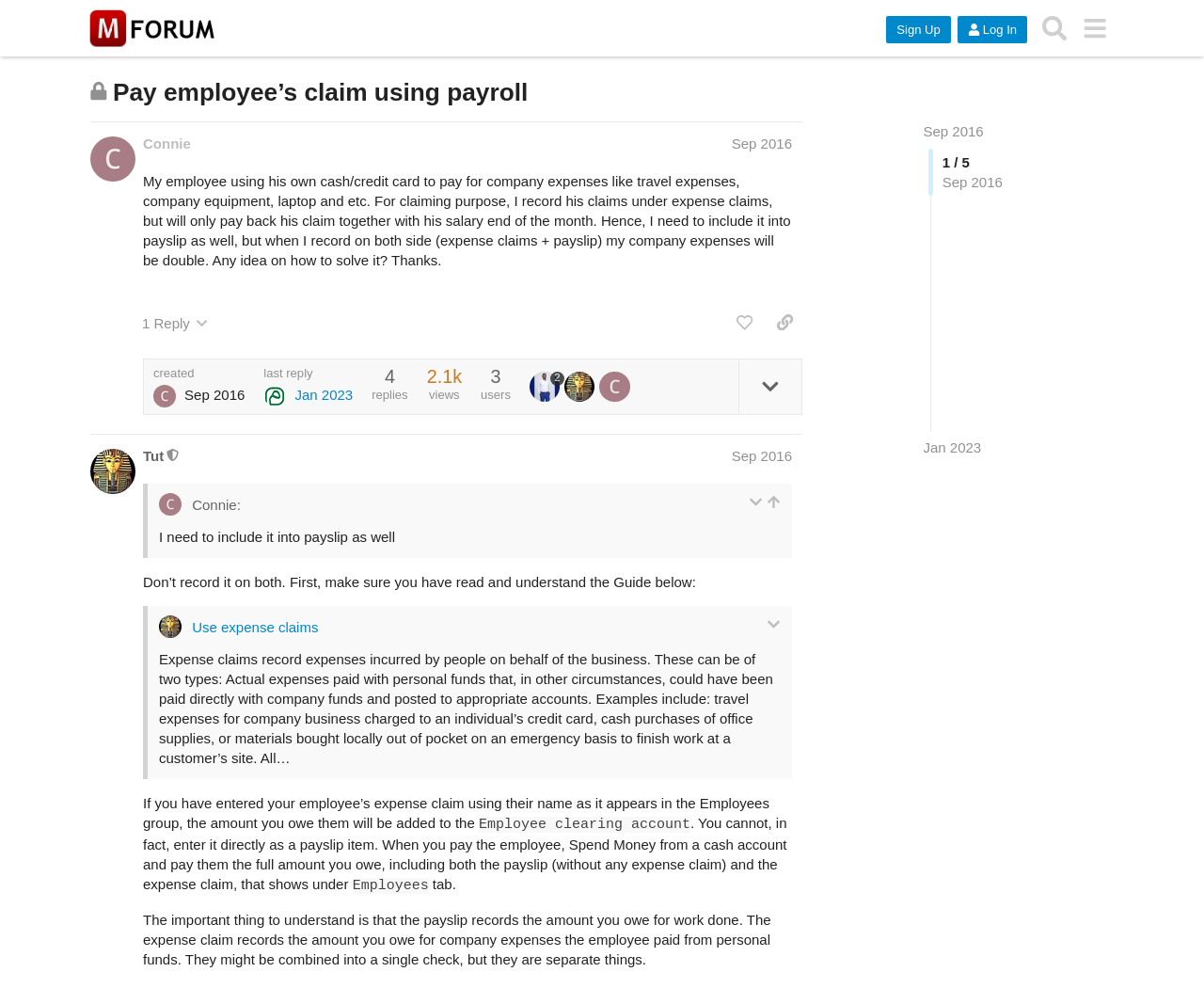Please identify the bounding box coordinates of the area that needs to be clicked to fulfill the following instruction: "Sign Up."

[0.736, 0.016, 0.79, 0.044]